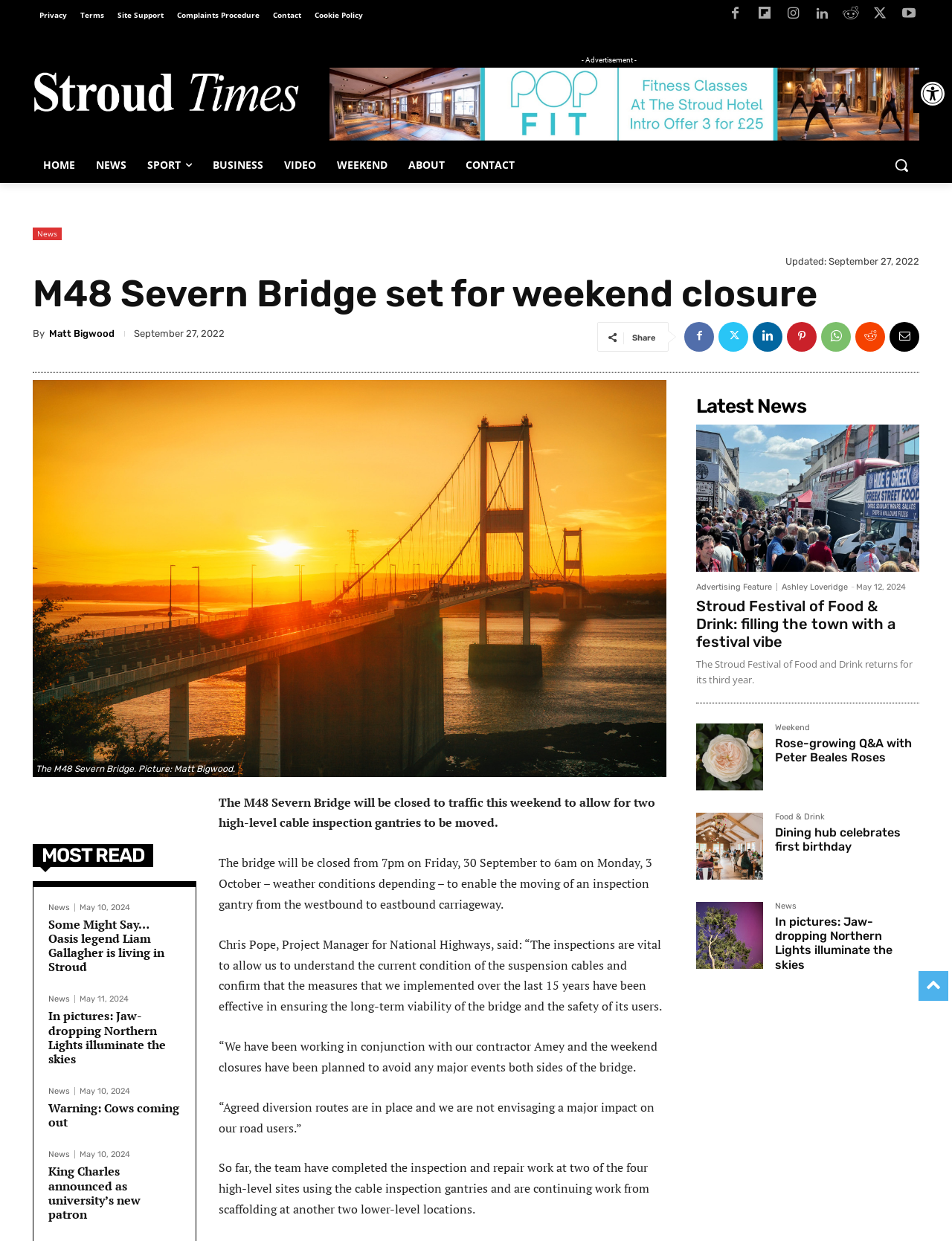Please identify the bounding box coordinates of the element's region that should be clicked to execute the following instruction: "Search for something". The bounding box coordinates must be four float numbers between 0 and 1, i.e., [left, top, right, bottom].

[0.928, 0.119, 0.966, 0.147]